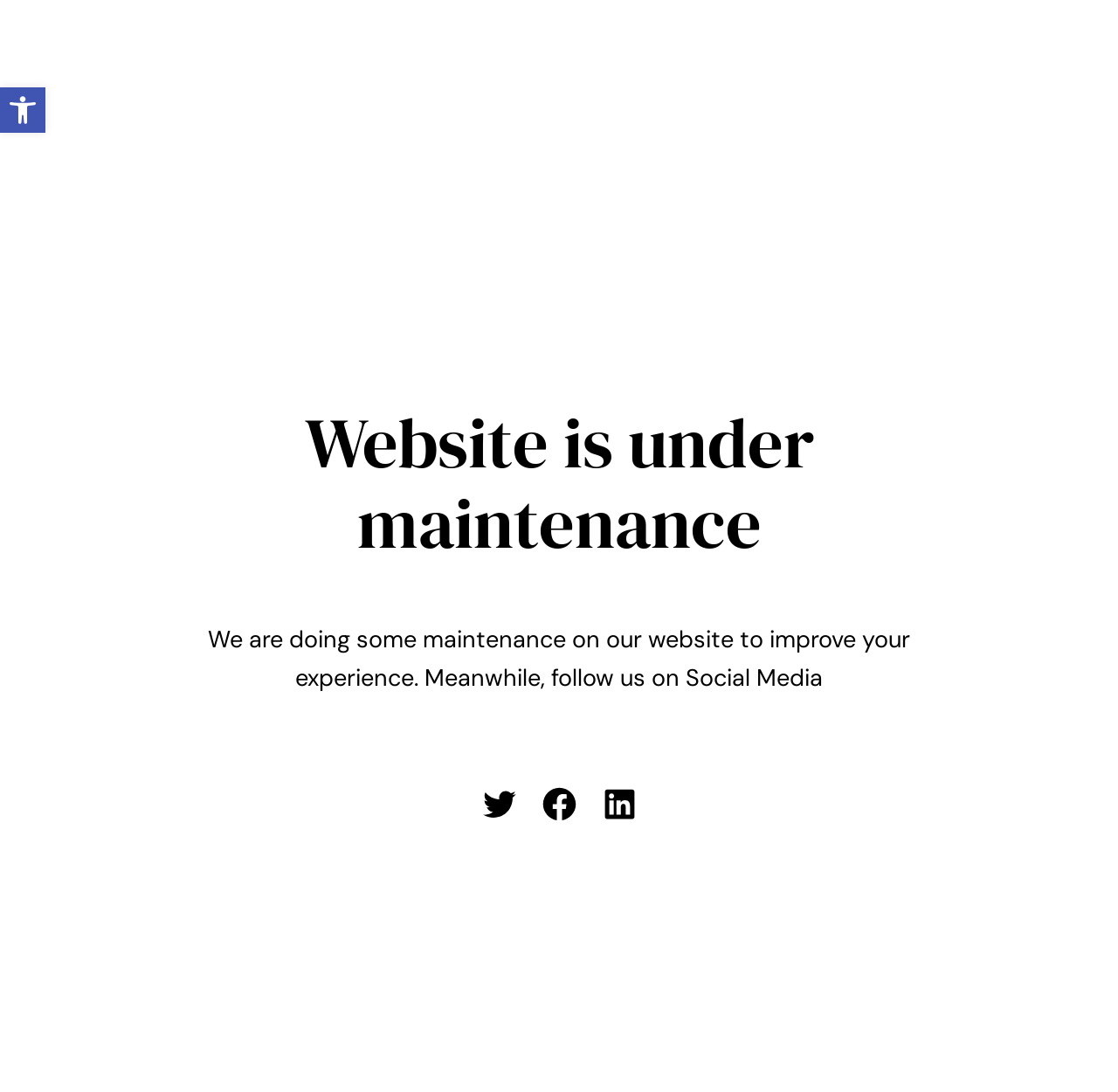Determine the bounding box coordinates for the HTML element described here: "Open toolbar Accessibility Tools".

[0.0, 0.08, 0.041, 0.122]